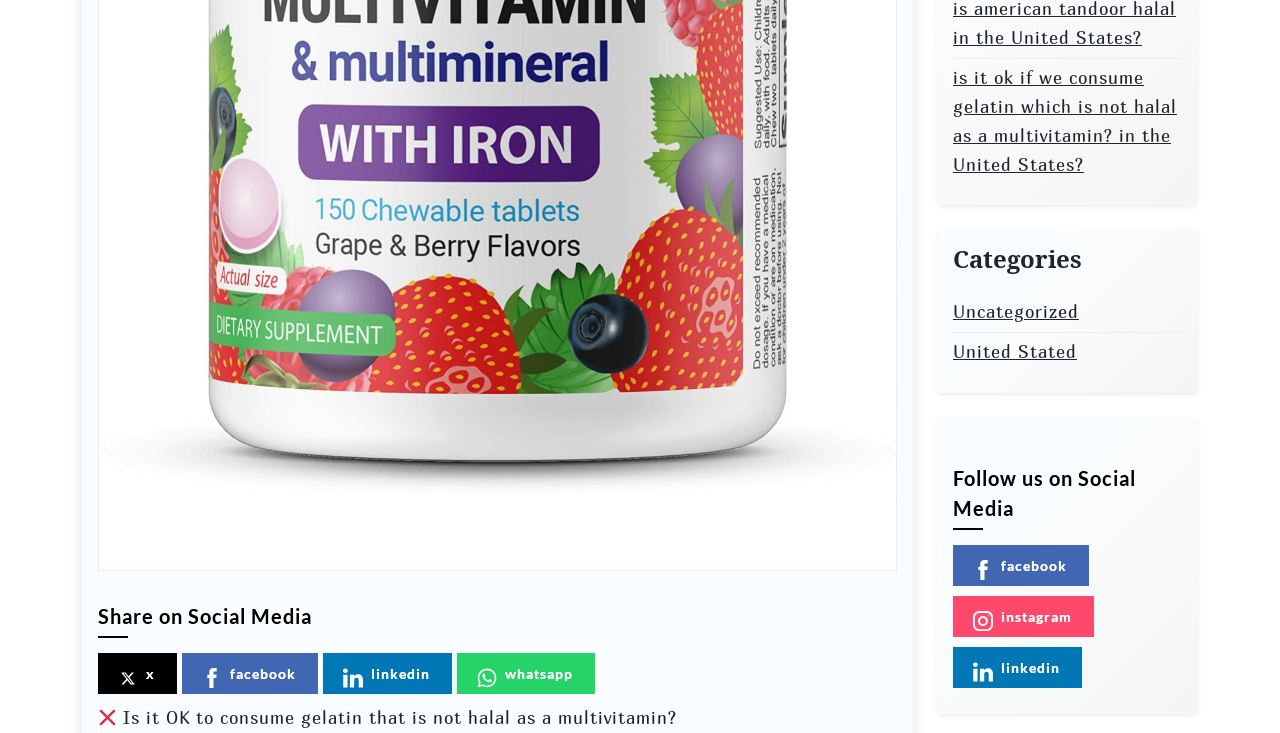Identify the bounding box coordinates for the element that needs to be clicked to fulfill this instruction: "Follow the link to United States". Provide the coordinates in the format of four float numbers between 0 and 1: [left, top, right, bottom].

[0.745, 0.461, 0.841, 0.501]